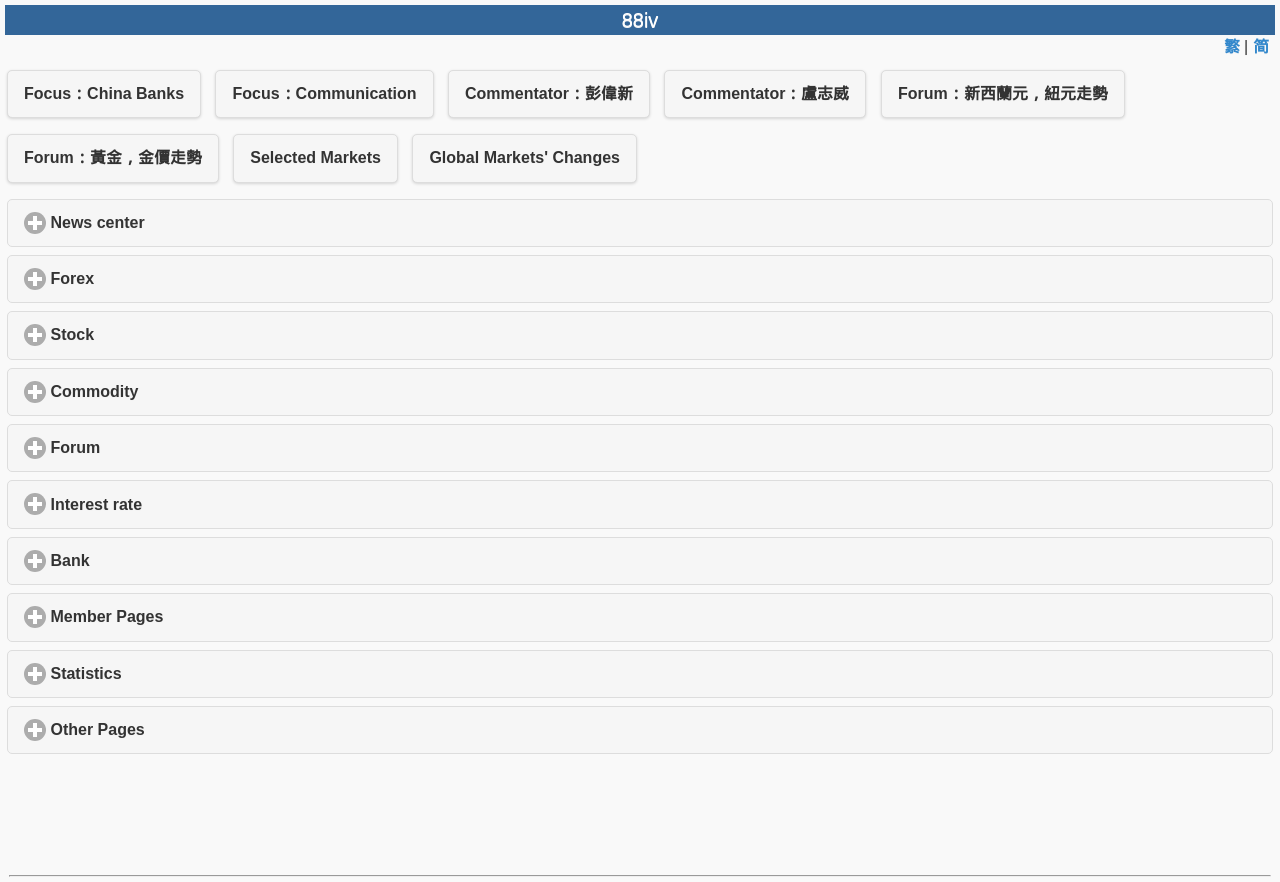What is the purpose of the 'Focus' buttons?
Please use the image to provide an in-depth answer to the question.

The 'Focus' buttons, such as 'Focus：China Banks' and 'Focus：Communication', are likely to be used to focus on specific markets or sectors, allowing users to access relevant information and data more easily.